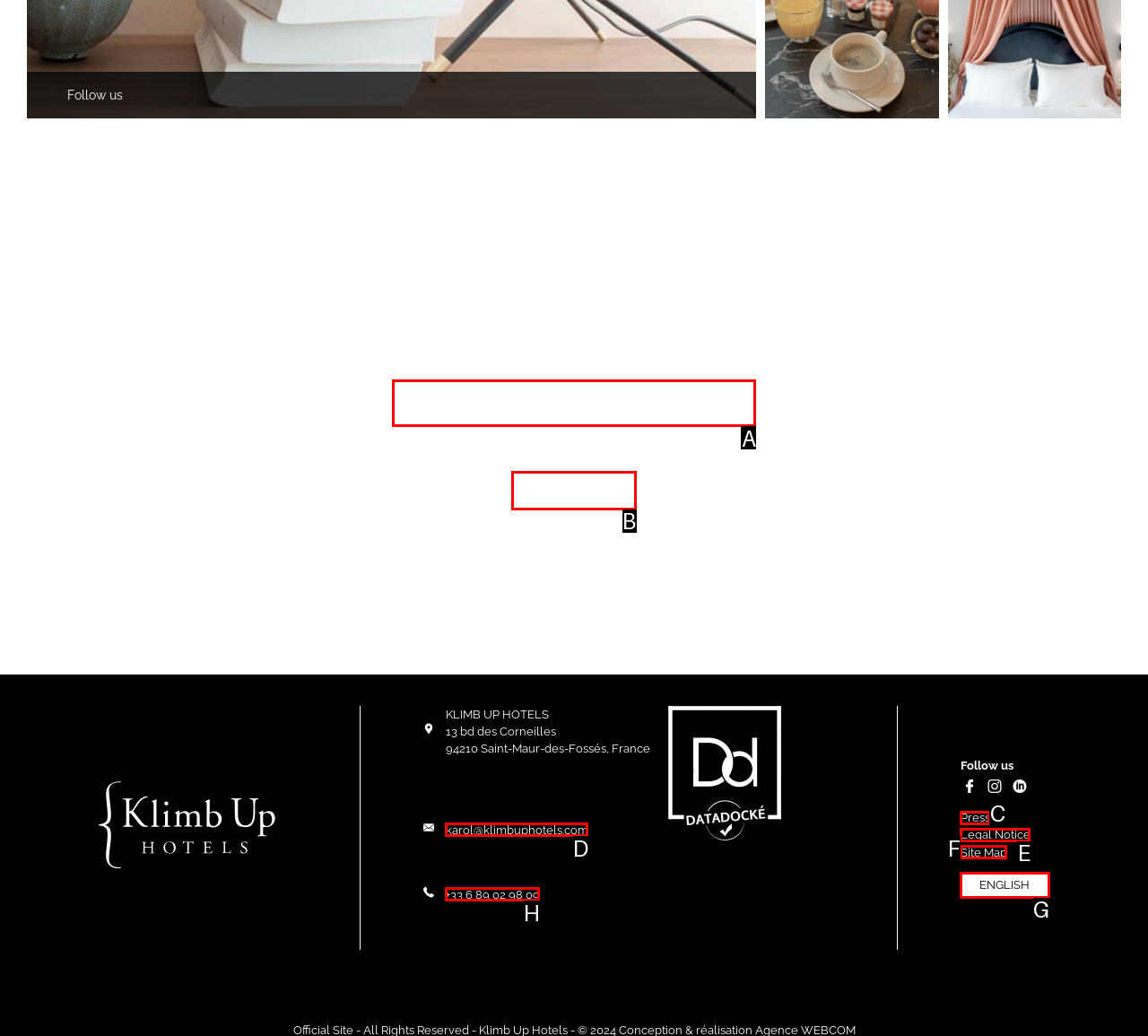Select the letter of the element you need to click to complete this task: Subscribe to the newsletter
Answer using the letter from the specified choices.

B